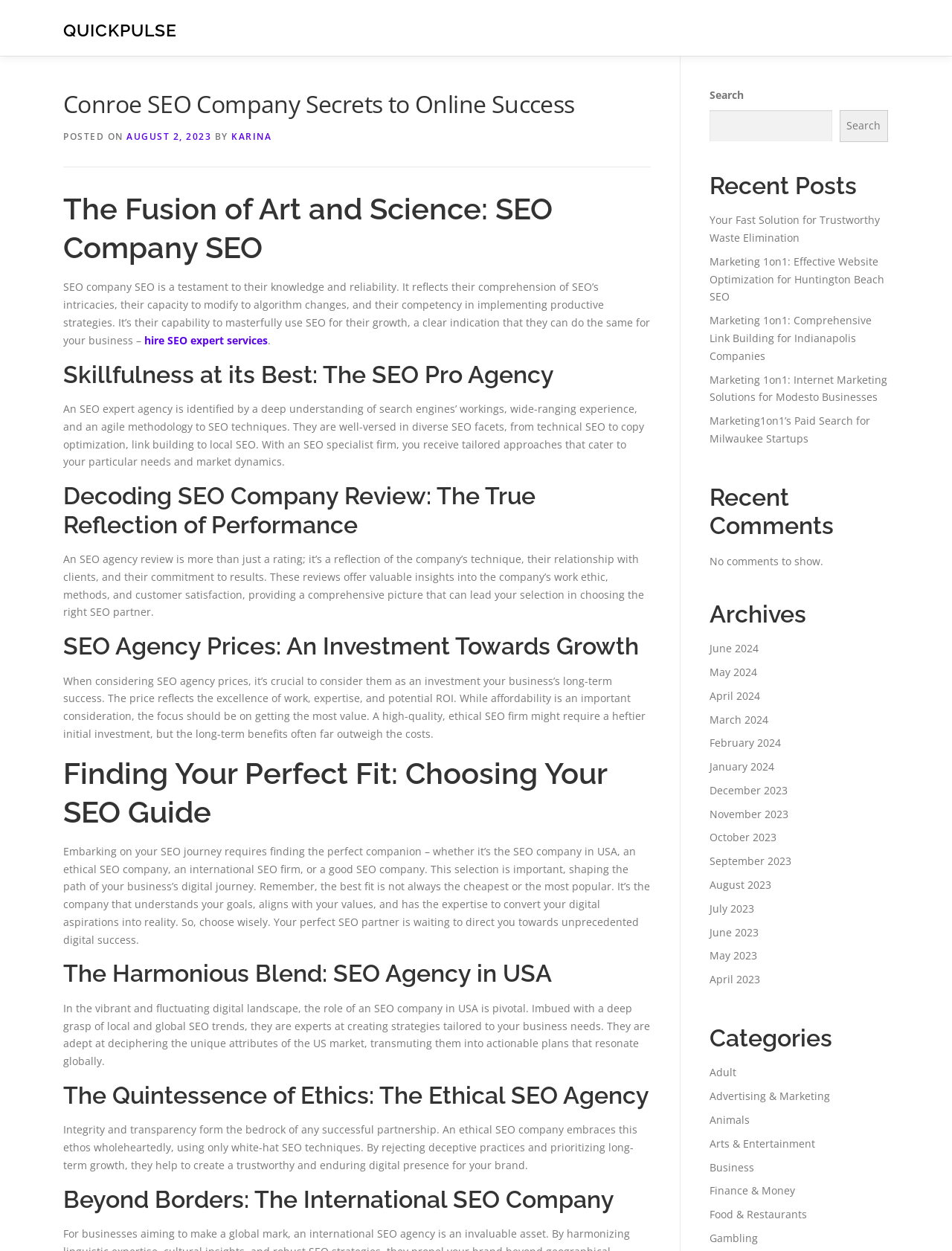Give a detailed overview of the webpage's appearance and contents.

The webpage is about Conroe SEO Company, with the title "Conroe SEO Company Secrets to Online Success – QuickPulse" at the top. Below the title, there are three links: "QUICKPULSE", "Contact", and "Privacy Policy". 

The main content of the webpage is divided into several sections, each with a heading. The first section is "The Fusion of Art and Science: SEO Company SEO", which discusses the importance of SEO companies in mastering SEO techniques. This section is followed by "Skillfulness at its Best: The SEO Pro Agency", "Decoding SEO Company Review: The True Reflection of Performance", "SEO Agency Prices: An Investment Towards Growth", "Finding Your Perfect Fit: Choosing Your SEO Guide", "The Harmonious Blend: SEO Agency in USA", "The Quintessence of Ethics: The Ethical SEO Agency", and "Beyond Borders: The International SEO Company". Each section provides information about SEO companies, their services, and the importance of choosing the right SEO partner.

On the right side of the webpage, there is a search bar with a button labeled "Search". Below the search bar, there are several sections, including "Recent Posts", "Recent Comments", "Archives", and "Categories". The "Recent Posts" section lists several links to recent articles, while the "Recent Comments" section indicates that there are no comments to show. The "Archives" section lists links to articles from different months, and the "Categories" section lists links to articles categorized by topics such as "Adult", "Advertising & Marketing", "Animals", and more.